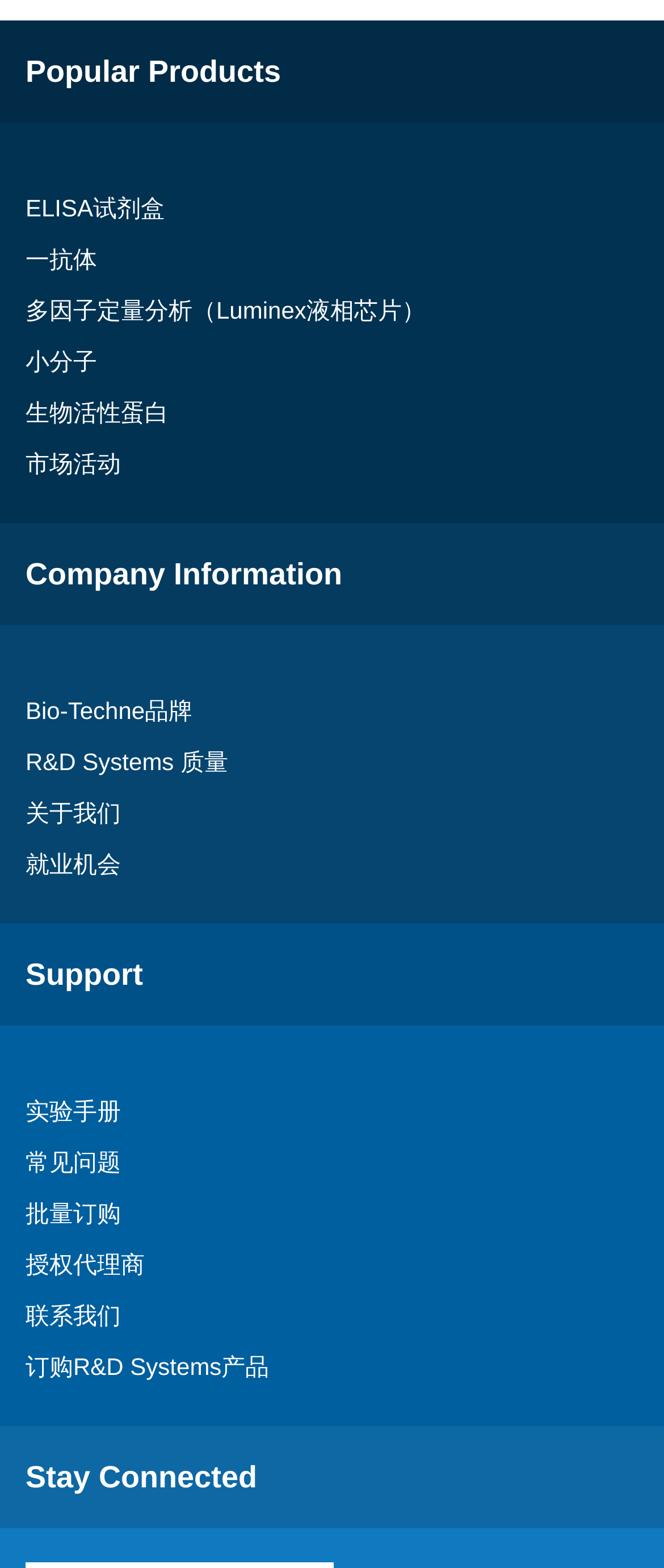Please specify the bounding box coordinates of the region to click in order to perform the following instruction: "Learn about ELISA试剂盒".

[0.038, 0.117, 0.962, 0.149]